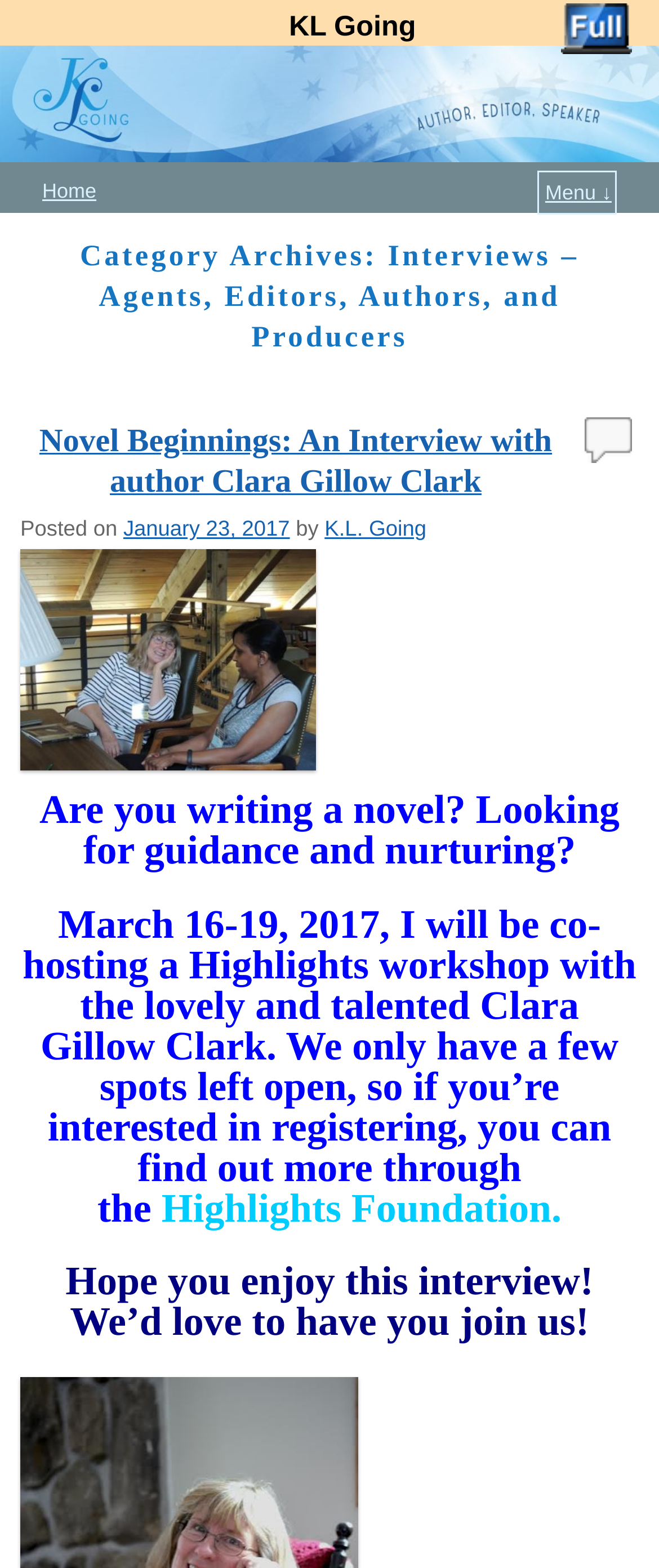What is the topic of the Highlights workshop?
From the details in the image, provide a complete and detailed answer to the question.

I read the text on the page and found the mention of a Highlights workshop, which is about writing a novel. The text mentions 'Are you writing a novel? Looking for guidance and nurturing?'.